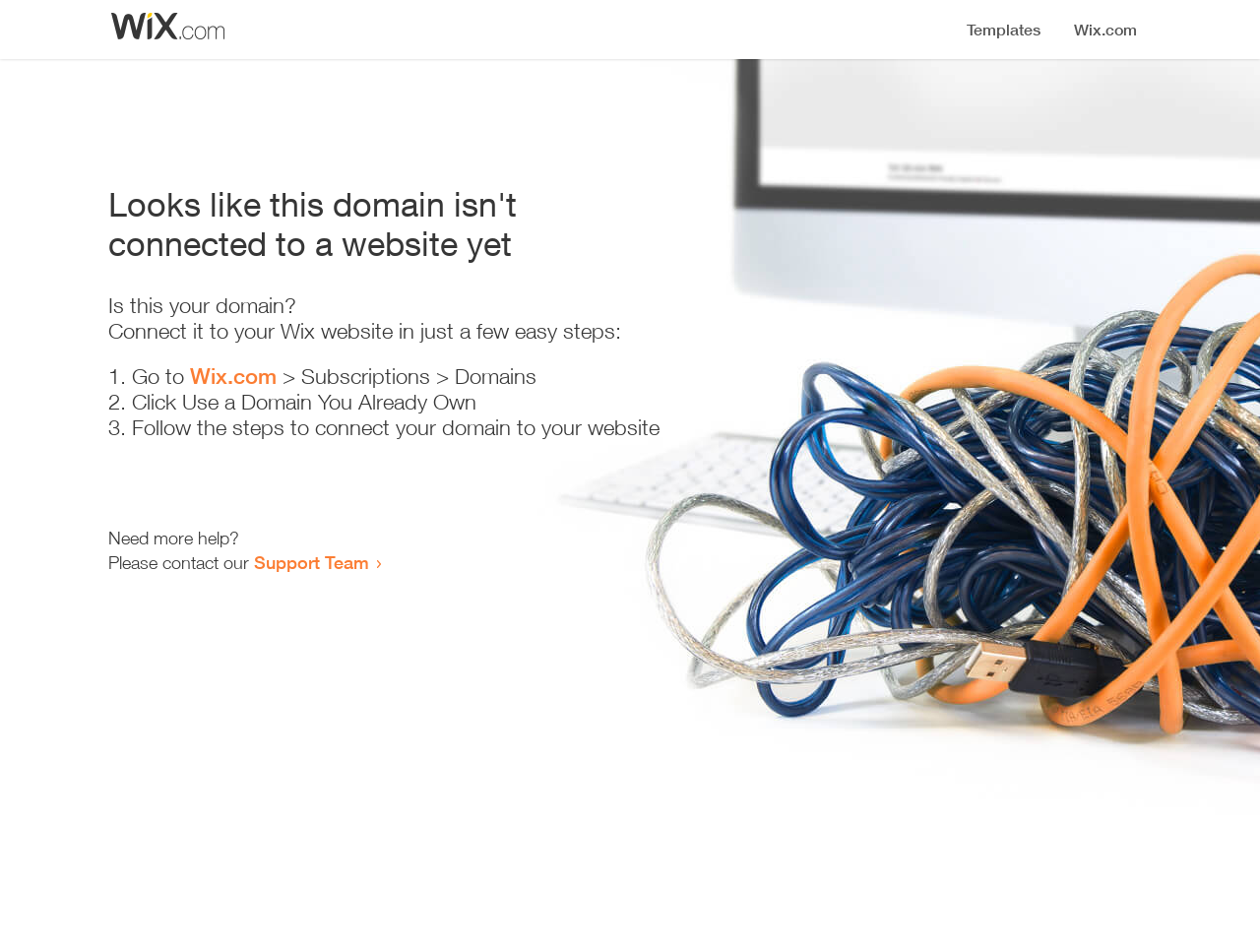What is the current status of the domain?
Examine the screenshot and reply with a single word or phrase.

Not connected